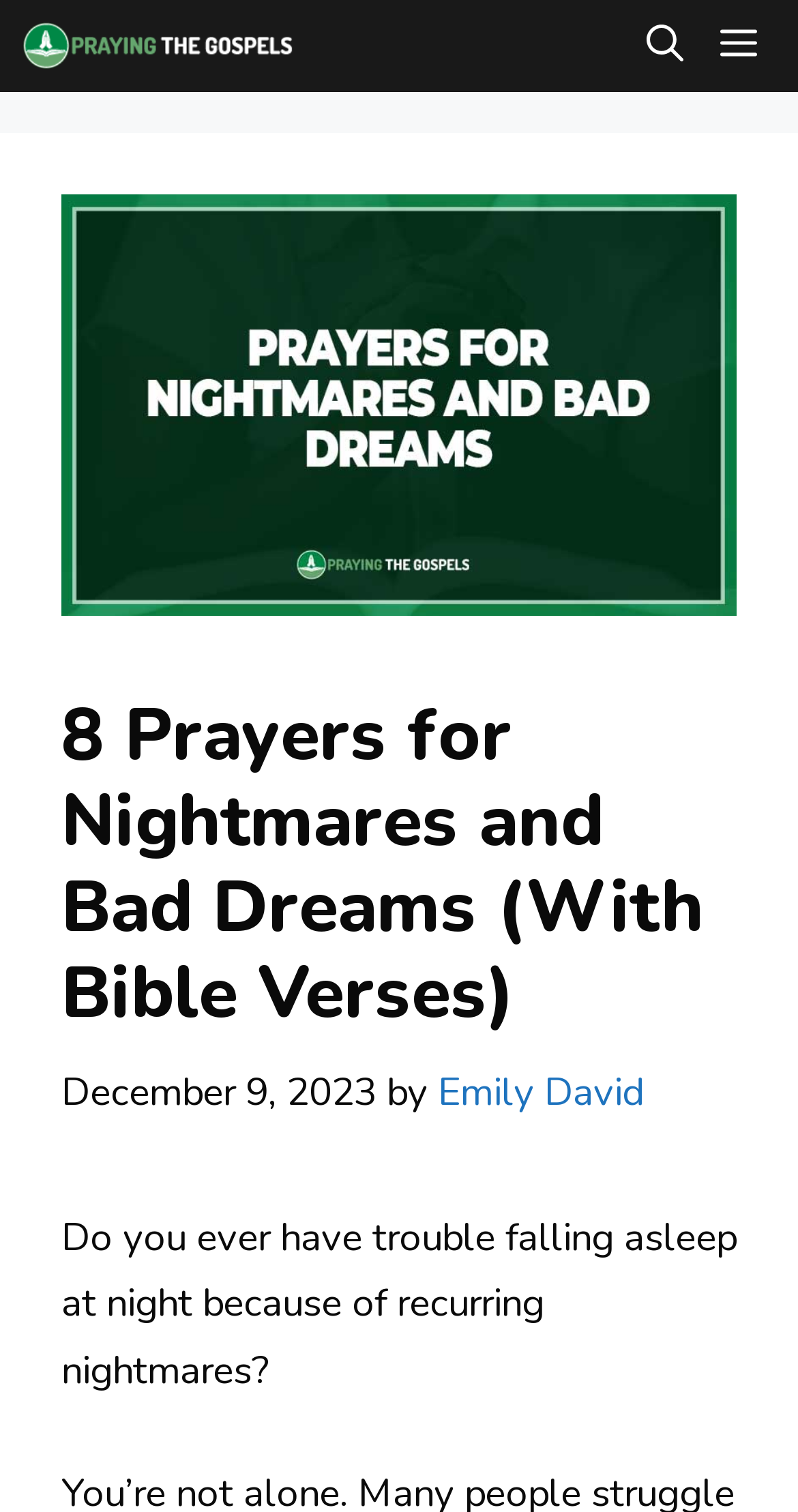Calculate the bounding box coordinates of the UI element given the description: "Menu".

[0.879, 0.0, 1.0, 0.061]